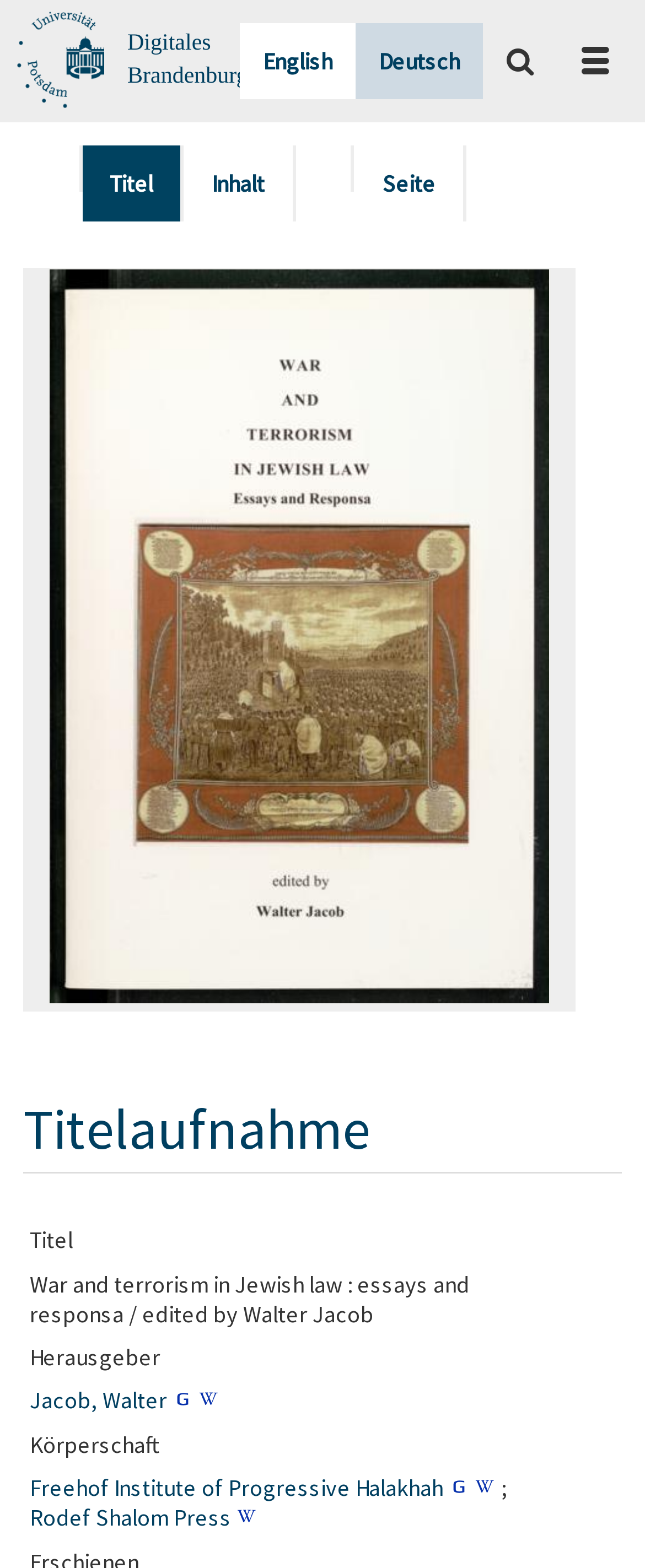Extract the bounding box coordinates of the UI element described: "Jacob, Walter". Provide the coordinates in the format [left, top, right, bottom] with values ranging from 0 to 1.

[0.046, 0.884, 0.259, 0.903]